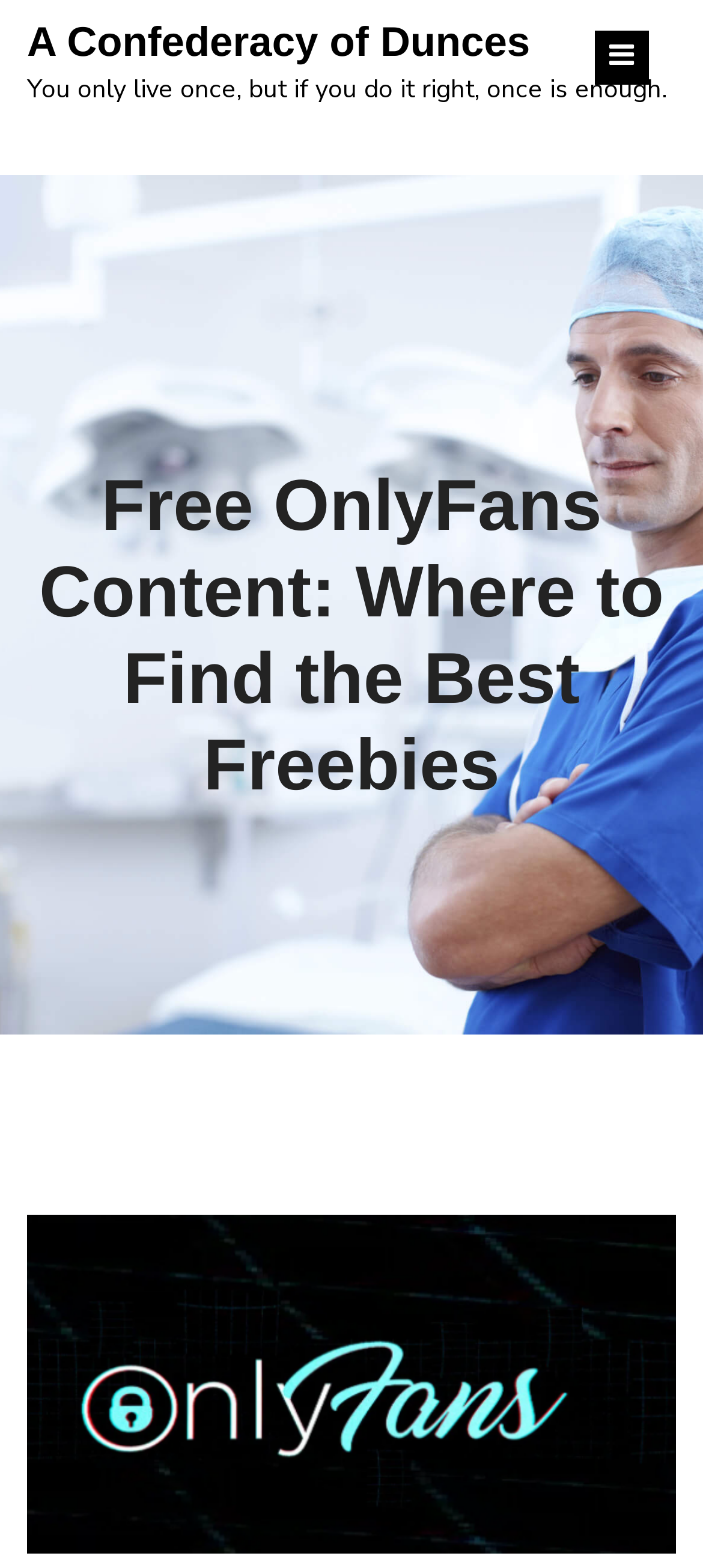Generate the title text from the webpage.

A Confederacy of Dunces